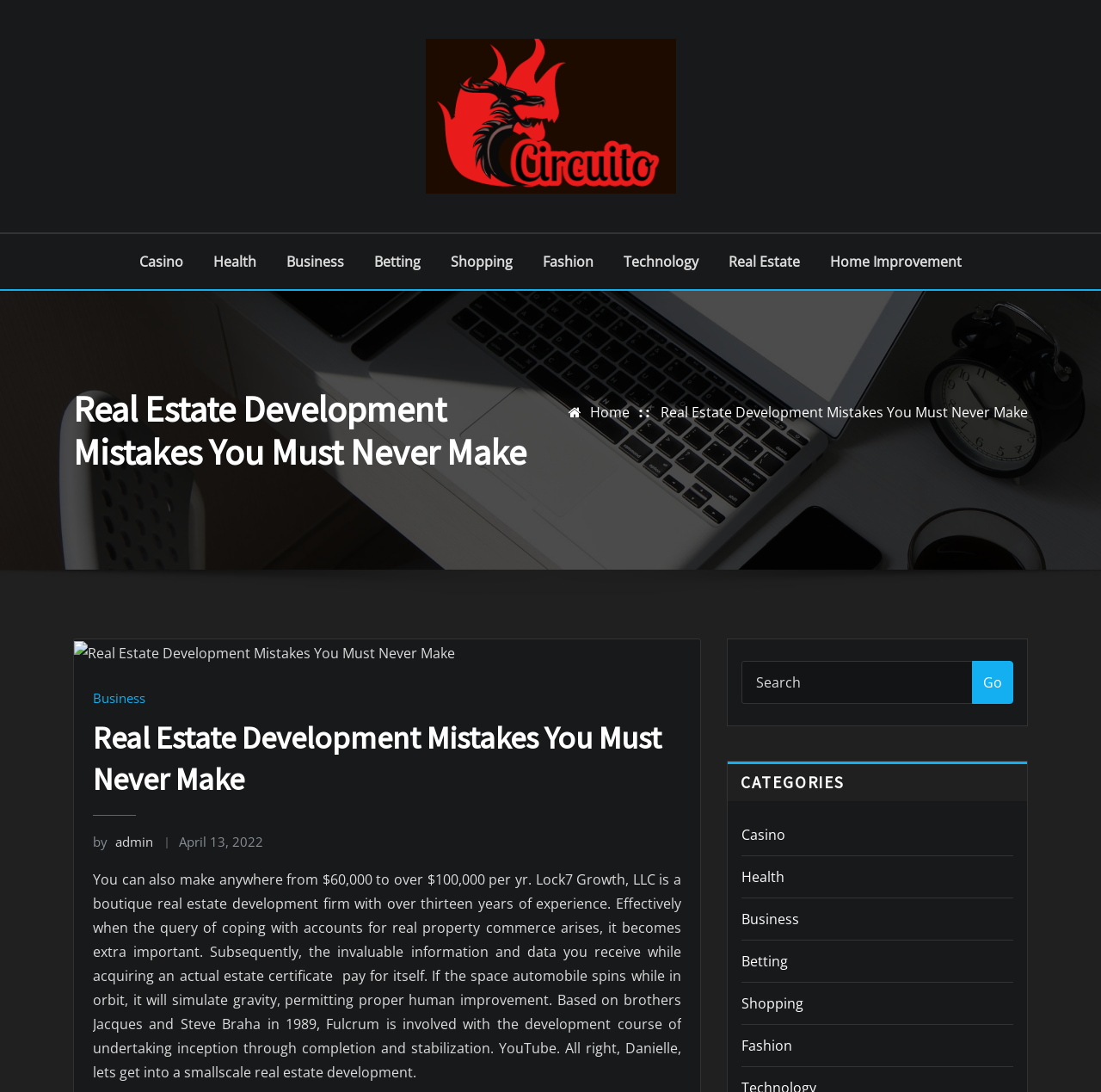Please analyze the image and give a detailed answer to the question:
What is the name of the author?

The answer can be found in the paragraph of text on the webpage, which mentions 'by admin' as the author.